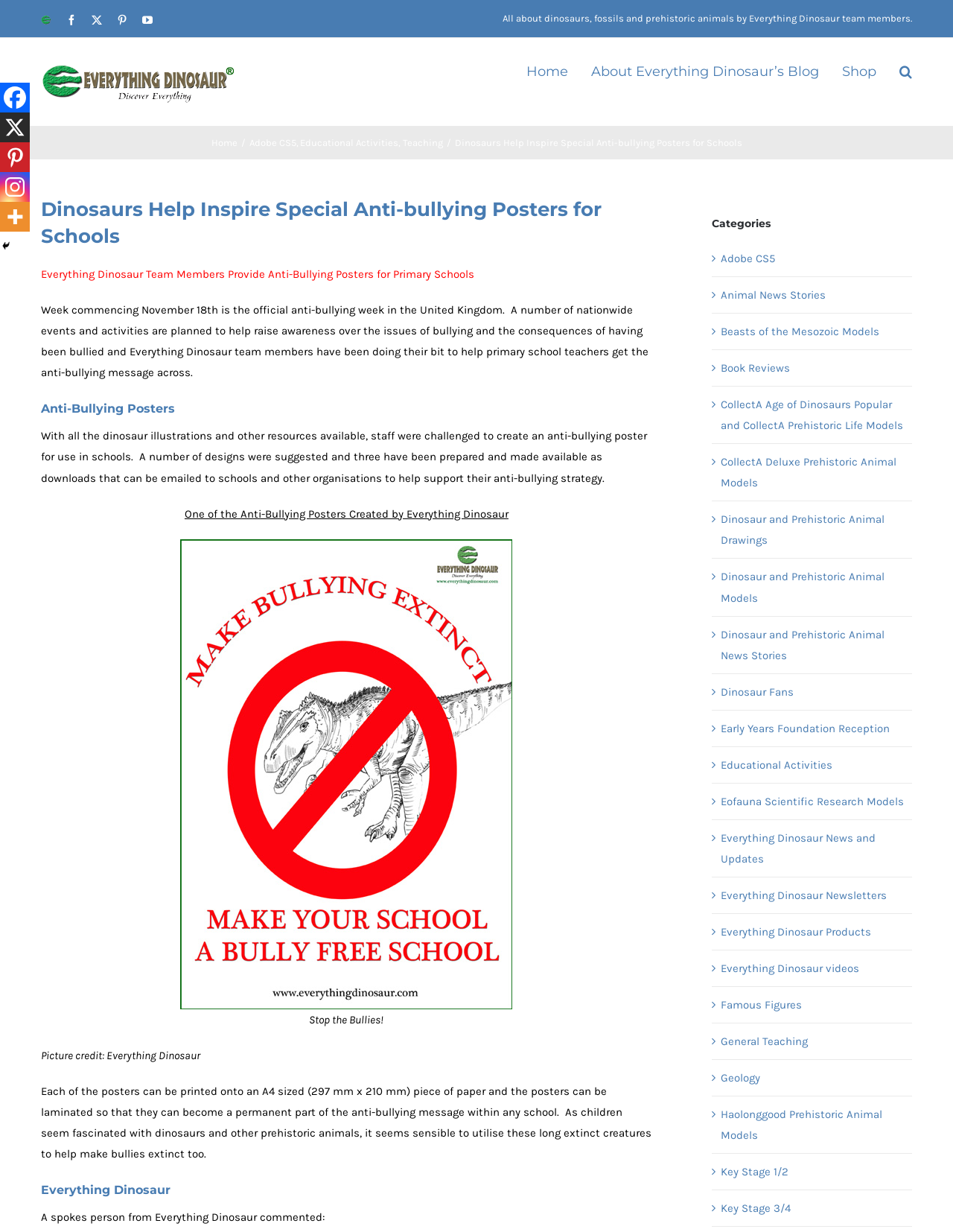Using the elements shown in the image, answer the question comprehensively: What is the purpose of the posters?

According to the webpage, the posters are designed to help stop bullying in schools, and the use of dinosaurs is meant to make the message more engaging and effective for children.